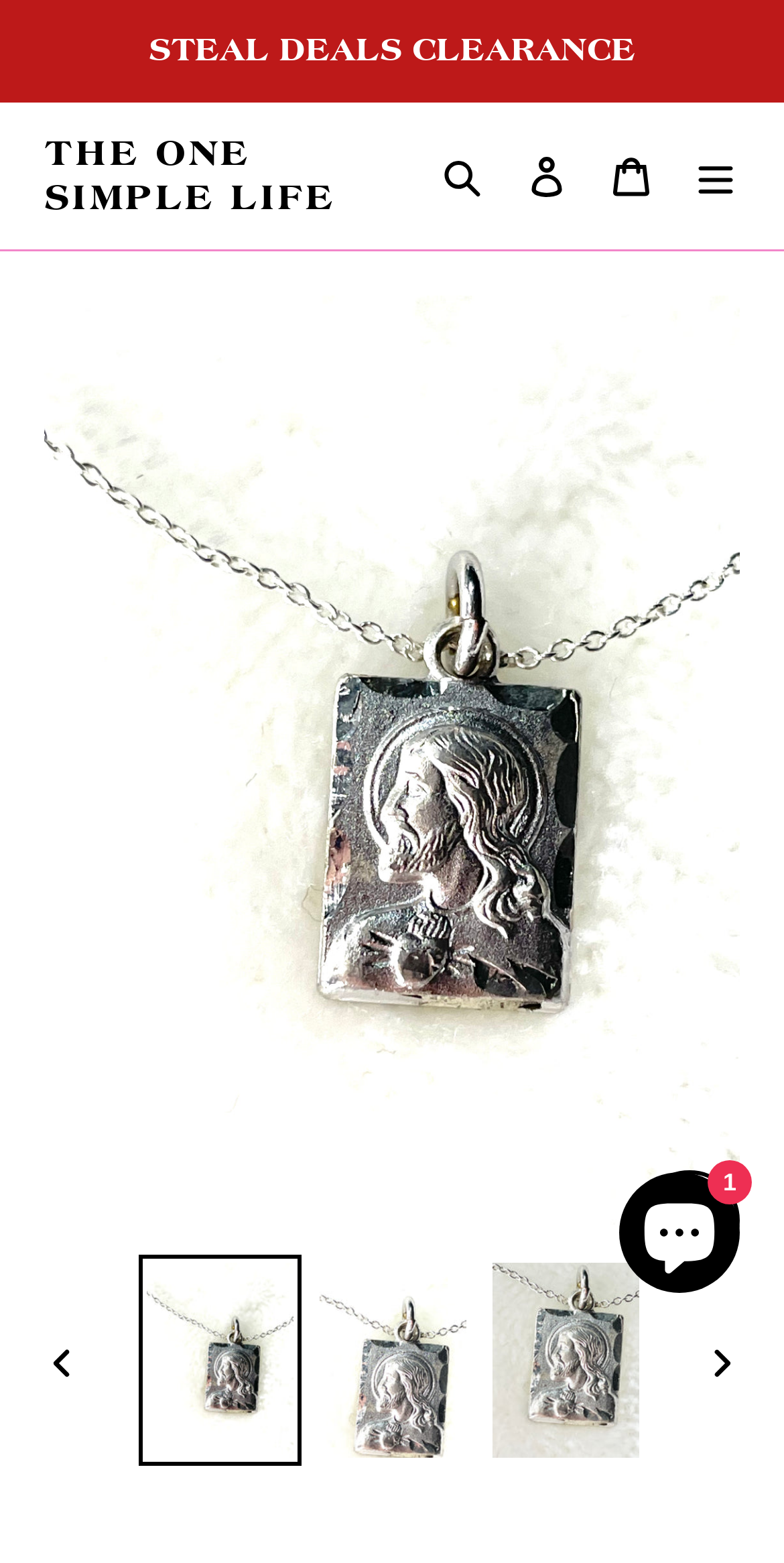Please locate the bounding box coordinates for the element that should be clicked to achieve the following instruction: "Click the 'STEAL DEALS CLEARANCE' link". Ensure the coordinates are given as four float numbers between 0 and 1, i.e., [left, top, right, bottom].

[0.005, 0.003, 0.995, 0.062]